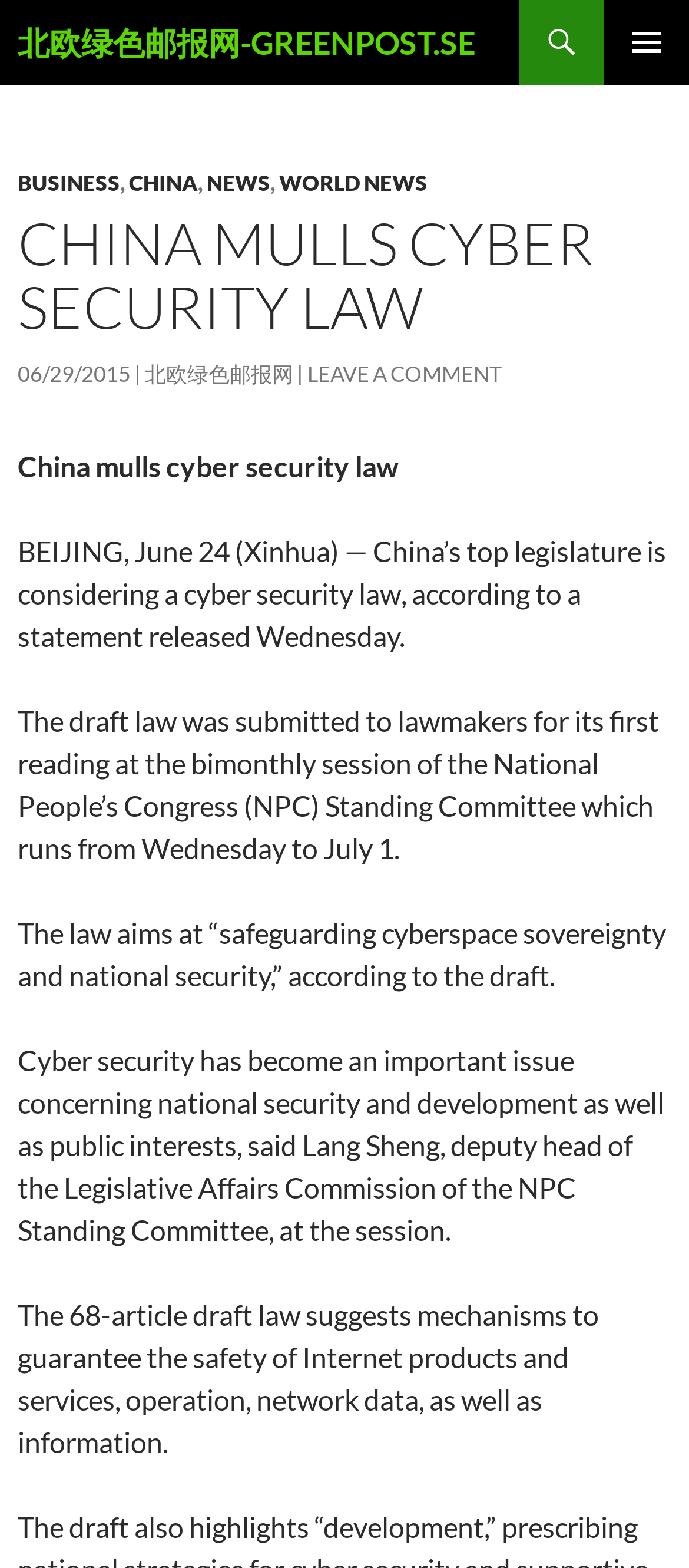Use a single word or phrase to answer the question:
What is Lang Sheng's position?

Deputy head of the Legislative Affairs Commission